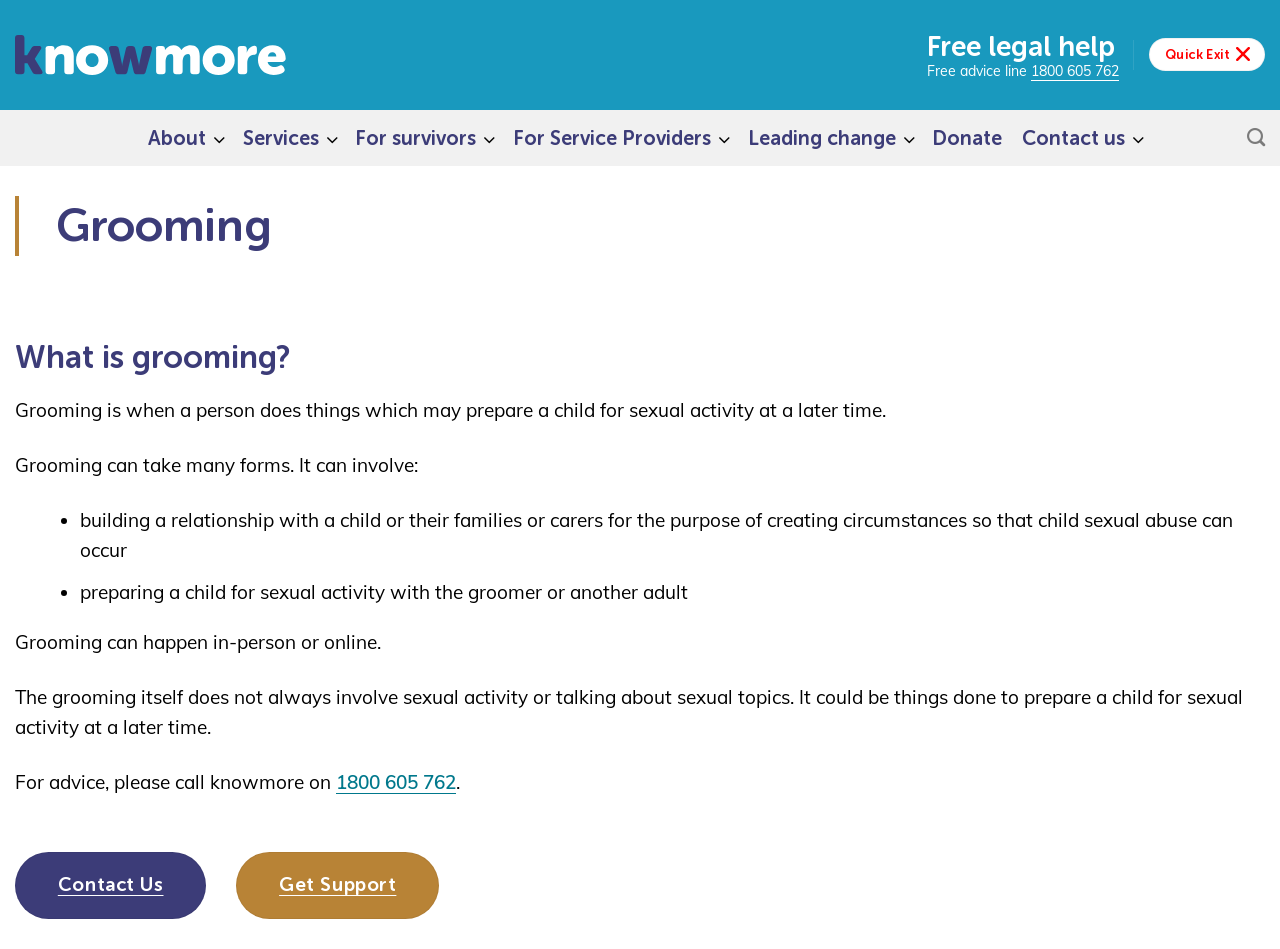What is the phone number for free advice?
Based on the visual information, provide a detailed and comprehensive answer.

The webpage provides a free advice line with the phone number 1800 605 762, which can be called for advice and support.